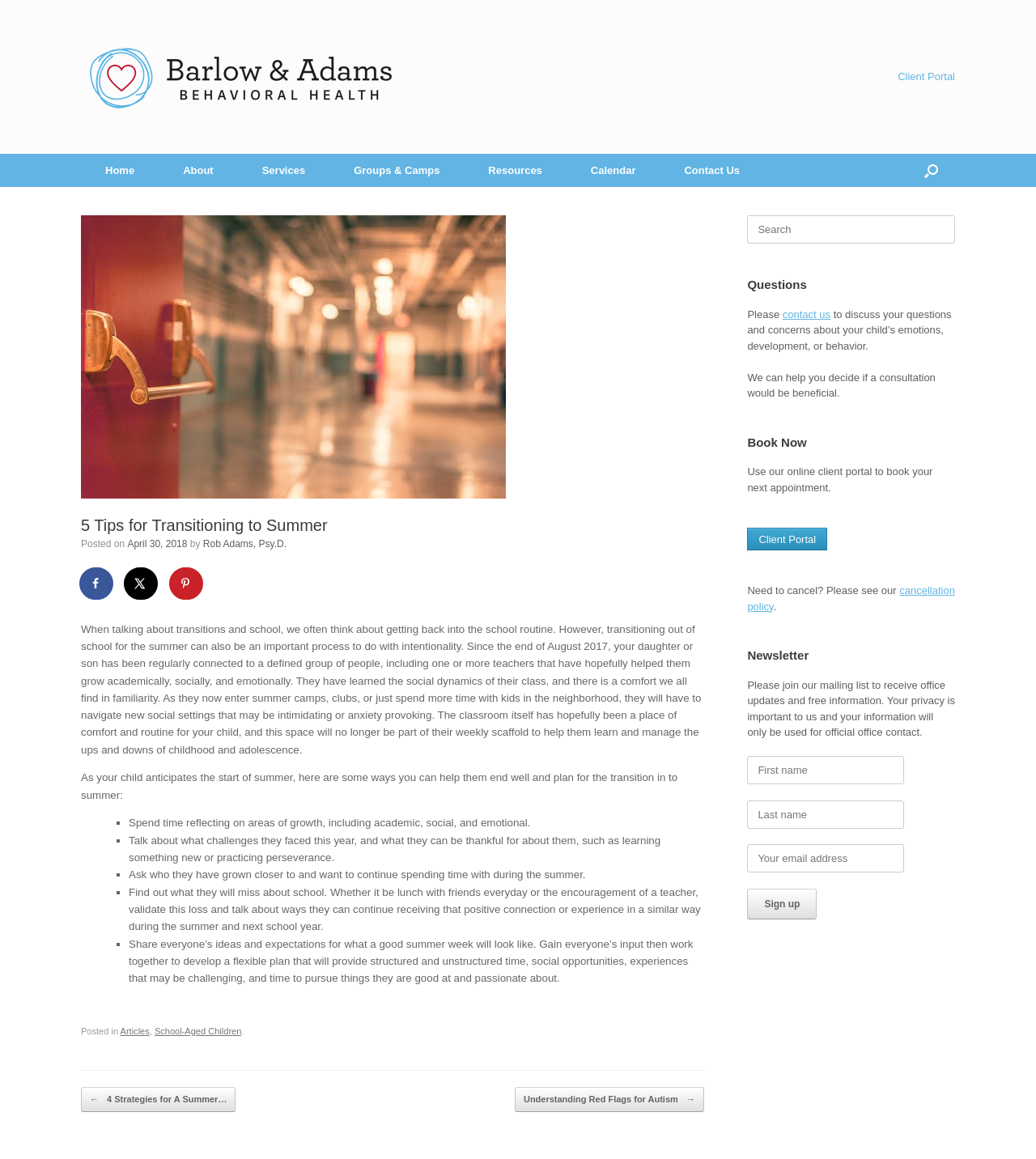Please answer the following question using a single word or phrase: 
How many tips are provided for transitioning to summer?

5